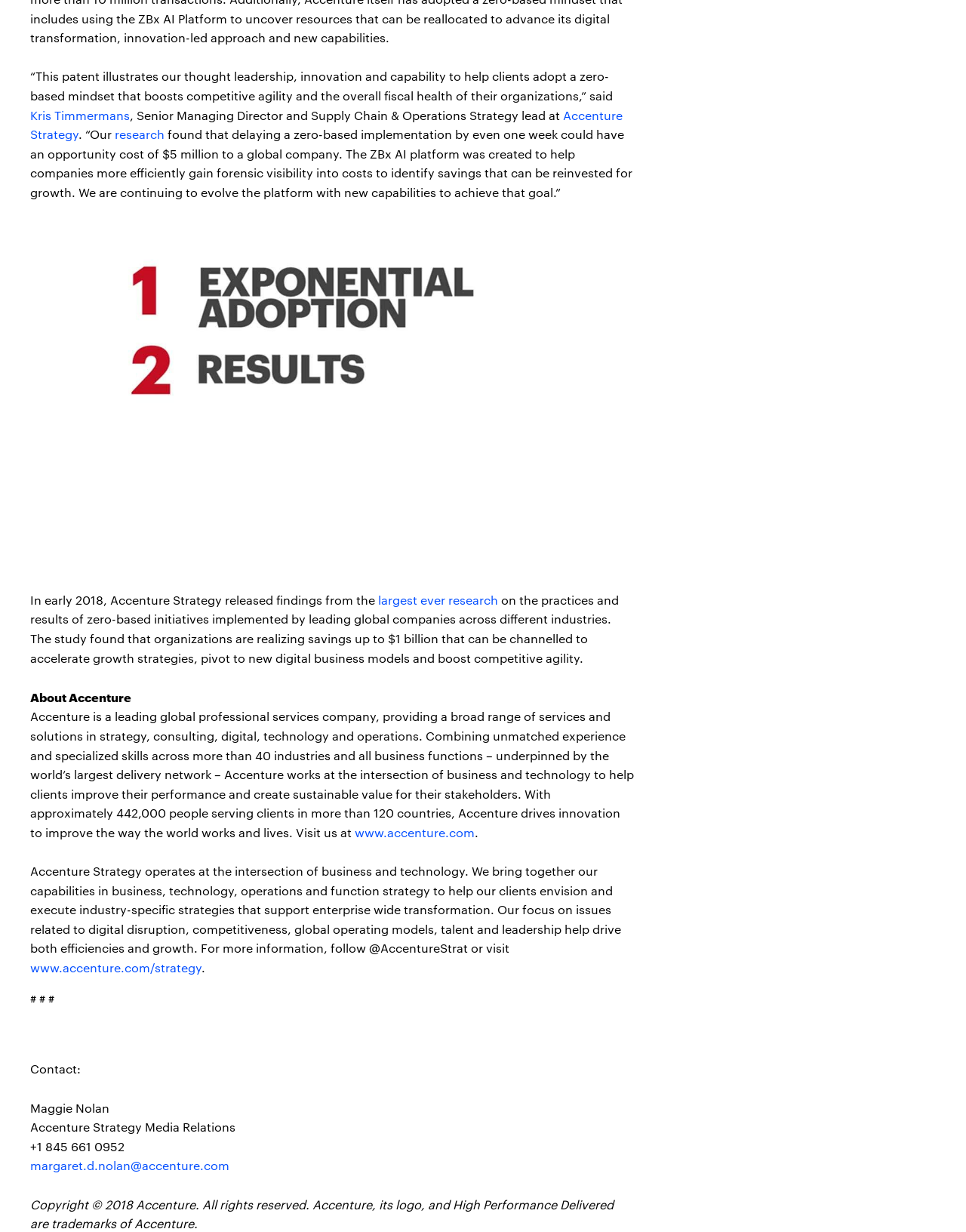What is the URL of Accenture's website?
Craft a detailed and extensive response to the question.

The text provides a link to Accenture's website, which is 'www.accenture.com'.